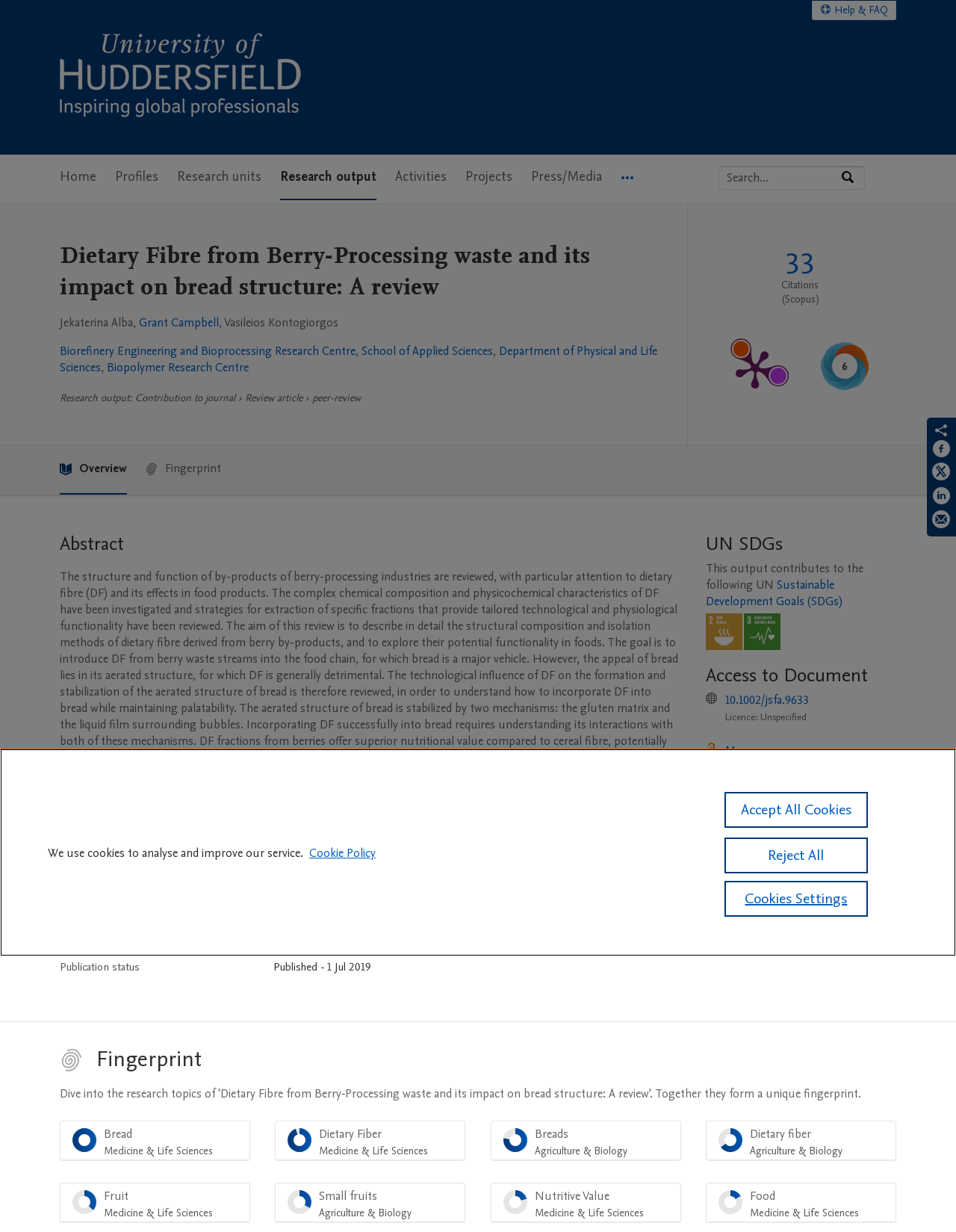Find the main header of the webpage and produce its text content.

Dietary Fibre from Berry‐Processing waste and its impact on bread structure: A review